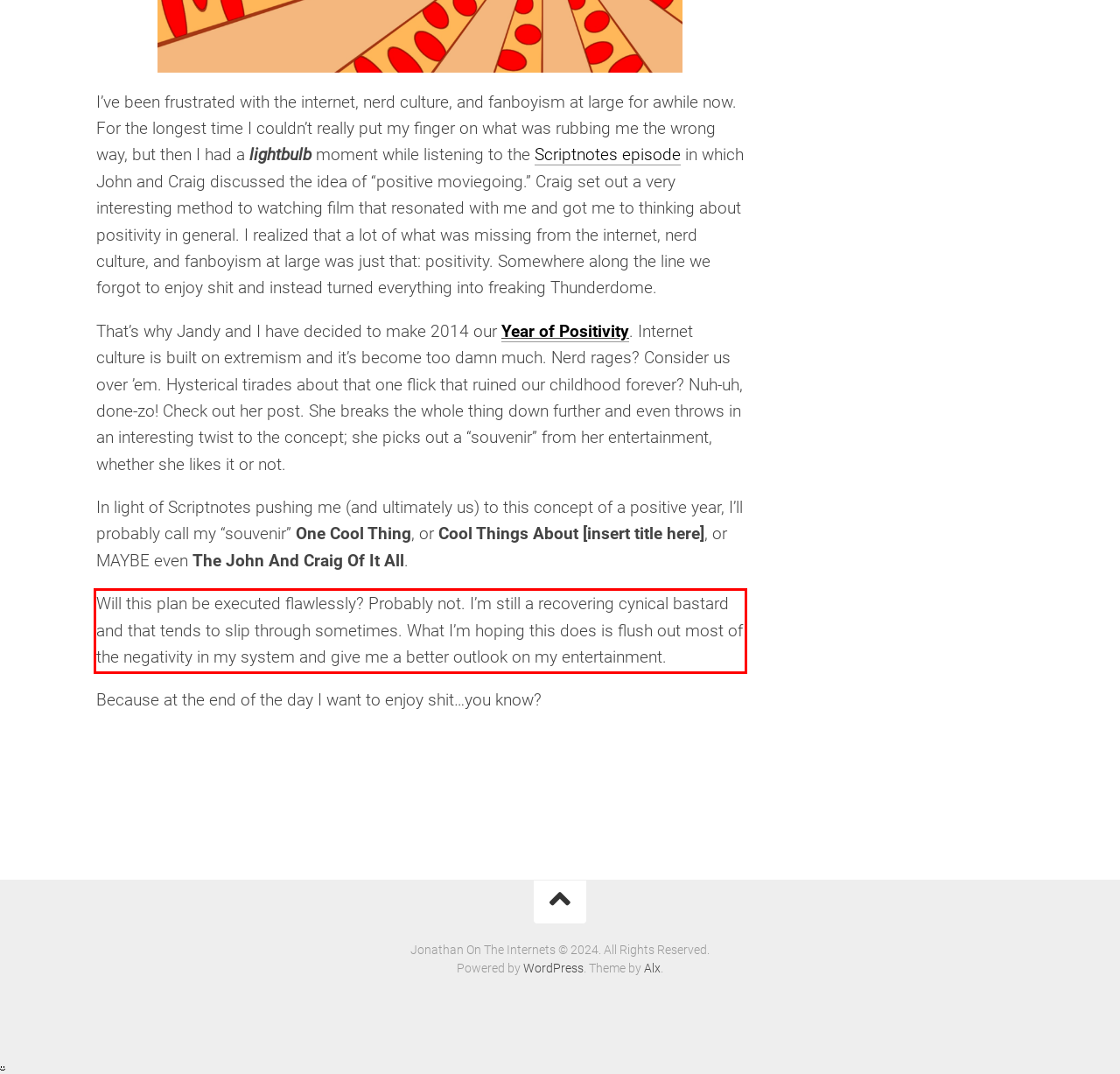Please examine the screenshot of the webpage and read the text present within the red rectangle bounding box.

Will this plan be executed flawlessly? Probably not. I’m still a recovering cynical bastard and that tends to slip through sometimes. What I’m hoping this does is flush out most of the negativity in my system and give me a better outlook on my entertainment.